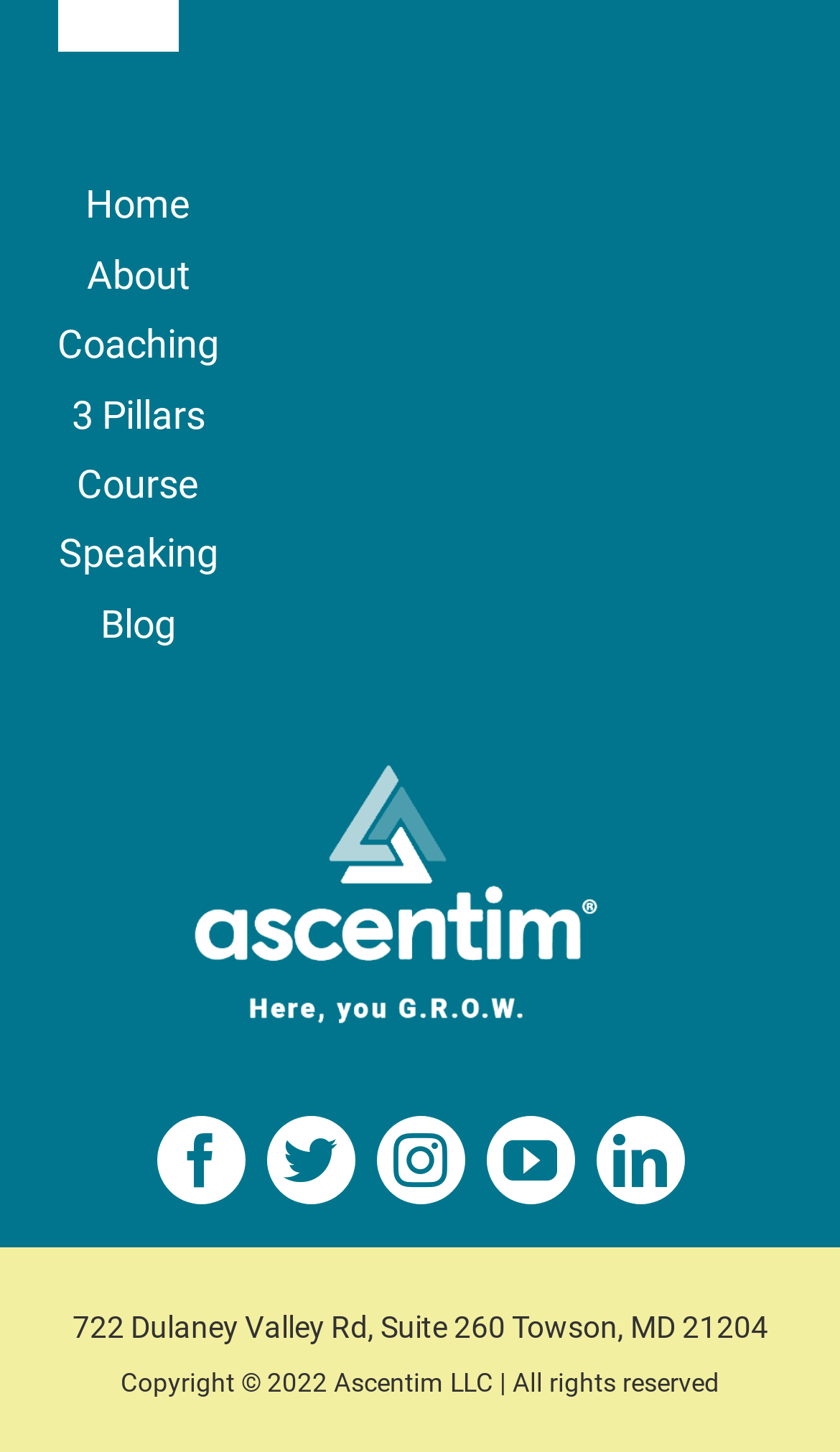Please provide the bounding box coordinates in the format (top-left x, top-left y, bottom-right x, bottom-right y). Remember, all values are floating point numbers between 0 and 1. What is the bounding box coordinate of the region described as: aria-label="linkedin" title="LinkedIn"

[0.709, 0.768, 0.814, 0.829]